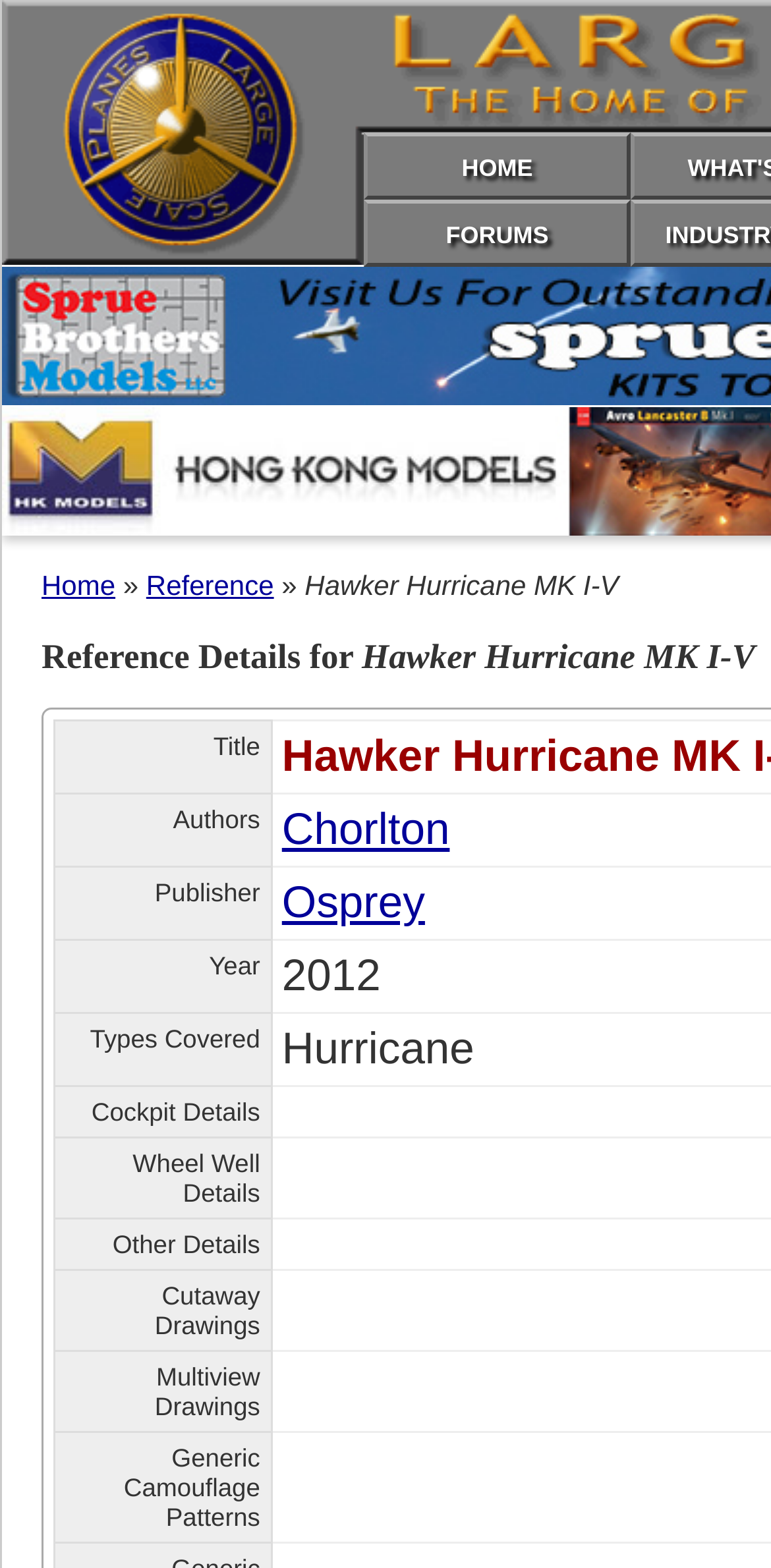Based on the image, provide a detailed and complete answer to the question: 
How many links are there in the top navigation bar?

I looked at the top-level links and found two links, 'HOME' and 'FORUMS', which are likely part of the top navigation bar.